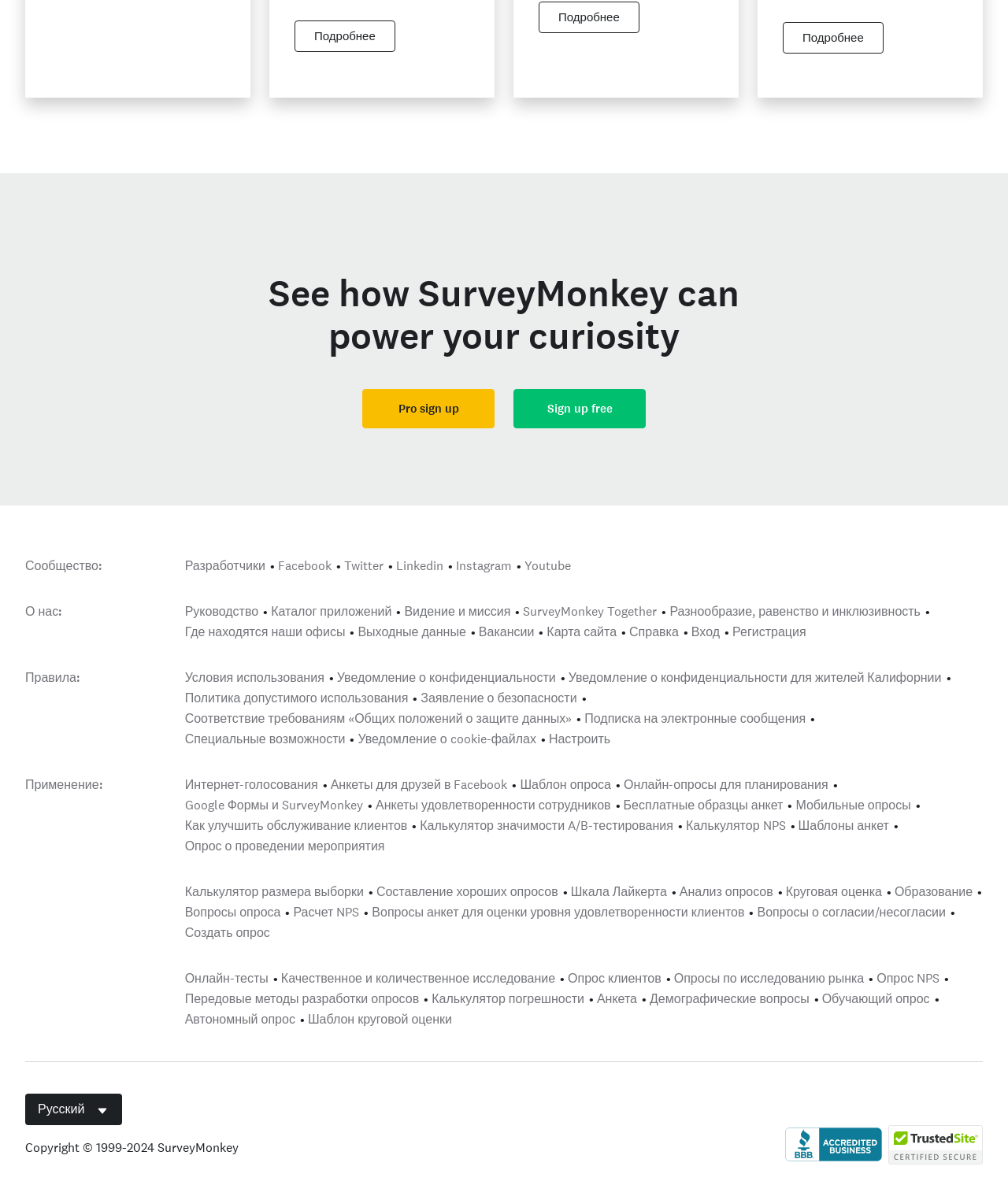Please examine the image and answer the question with a detailed explanation:
How many types of applications are mentioned on the webpage?

The webpage mentions one type of application, namely 'Google Формы и SurveyMonkey', which can be found under the 'Применение:' heading.